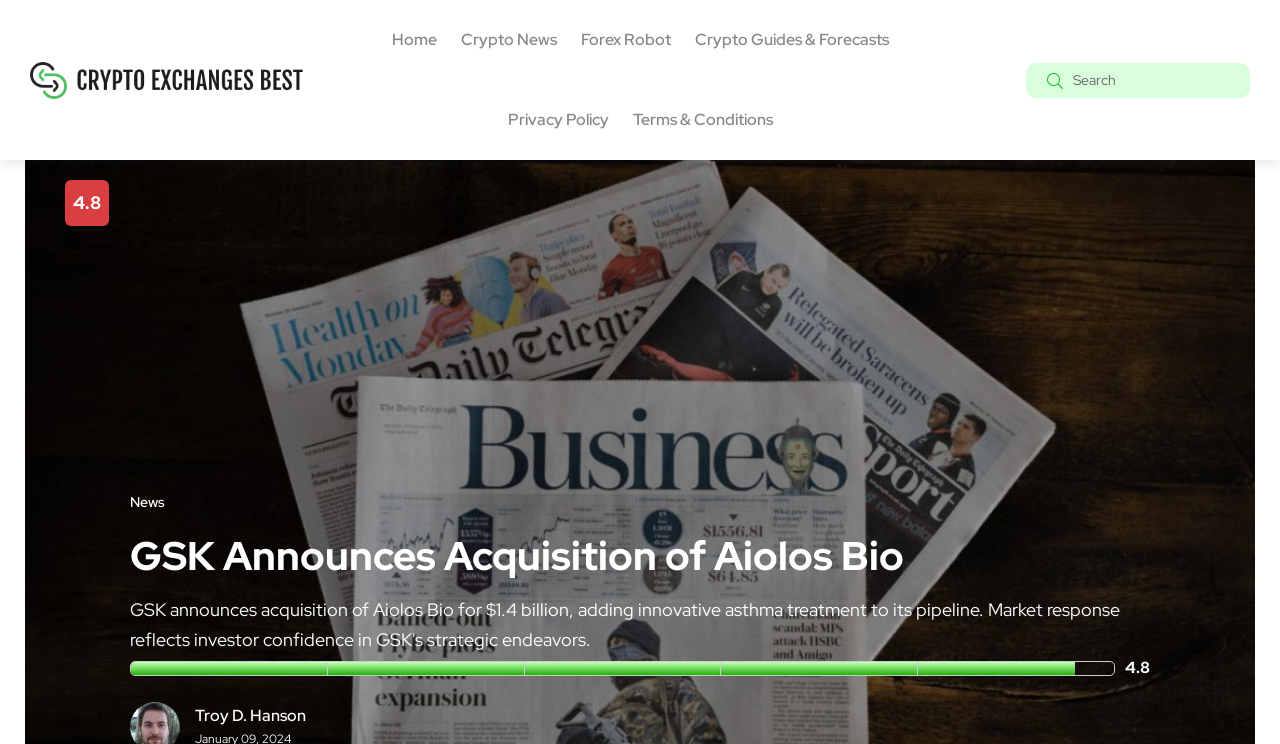Write a detailed summary of the webpage, including text, images, and layout.

The webpage appears to be a news article or press release about GSK's acquisition of Aiolos Bio. At the top of the page, there is a row of links, including "Home", "Crypto News", "Forex Robot", and "Crypto Guides & Forecasts", which suggests that the webpage is part of a larger website with multiple sections. 

To the left of these links, there is an image and a link with the text "Crypto Exchange Best". Below this row of links, there are two more links, "Privacy Policy" and "Terms & Conditions", which are positioned side by side. 

On the right side of the page, there is a search bar with a button and a textbox where users can input their search queries. Above the search bar, there is a rating or score displayed as "4.8". 

The main content of the webpage is divided into sections, with headings that break up the text. The first heading reads "GSK Announces Acquisition of Aiolos Bio", and it is followed by a block of text that summarizes the acquisition. Further down the page, there is another heading with the name "Troy D. Hanson", which may be the author of the article or a person related to the acquisition.